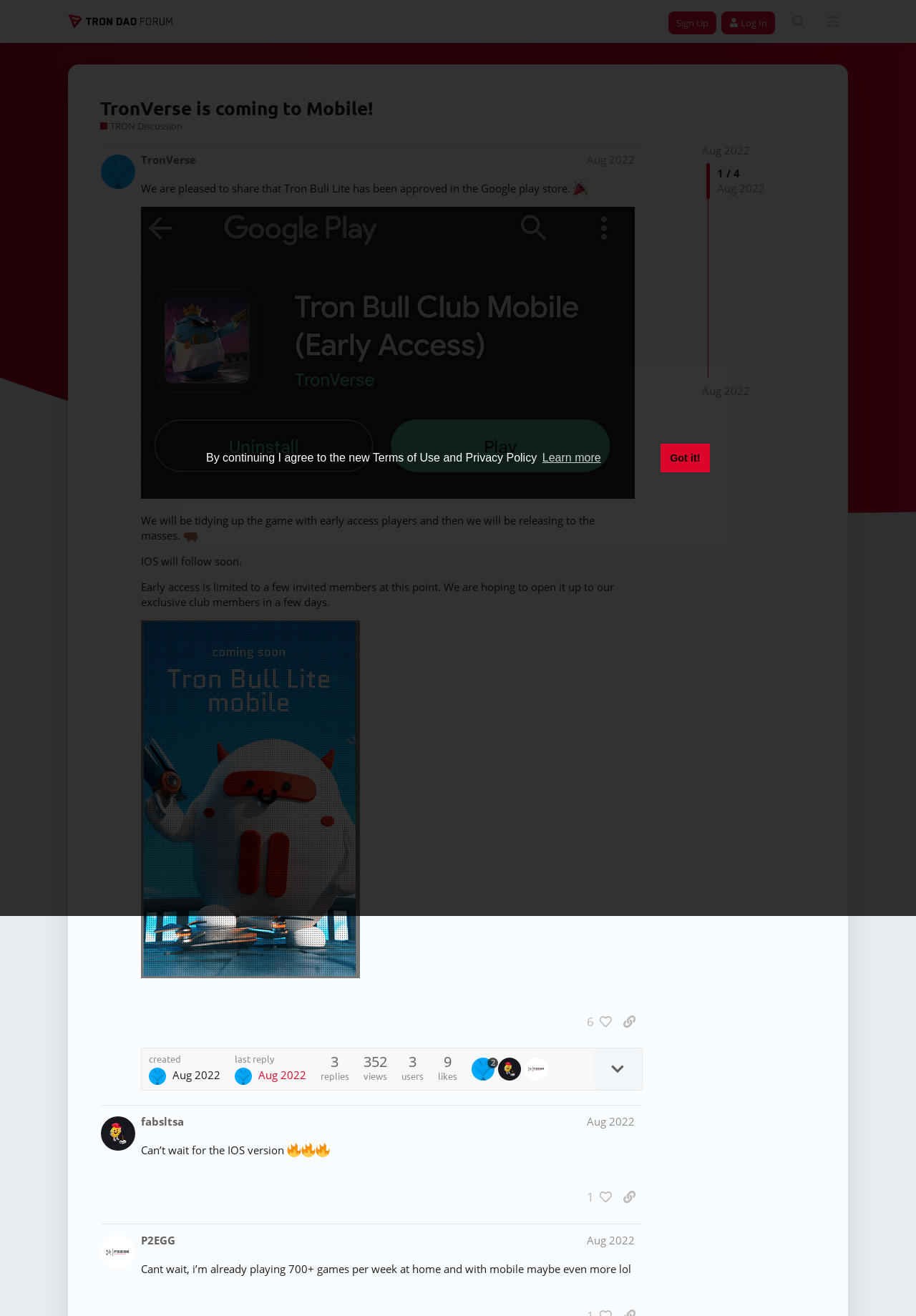Provide a one-word or one-phrase answer to the question:
How many people liked the first post?

6